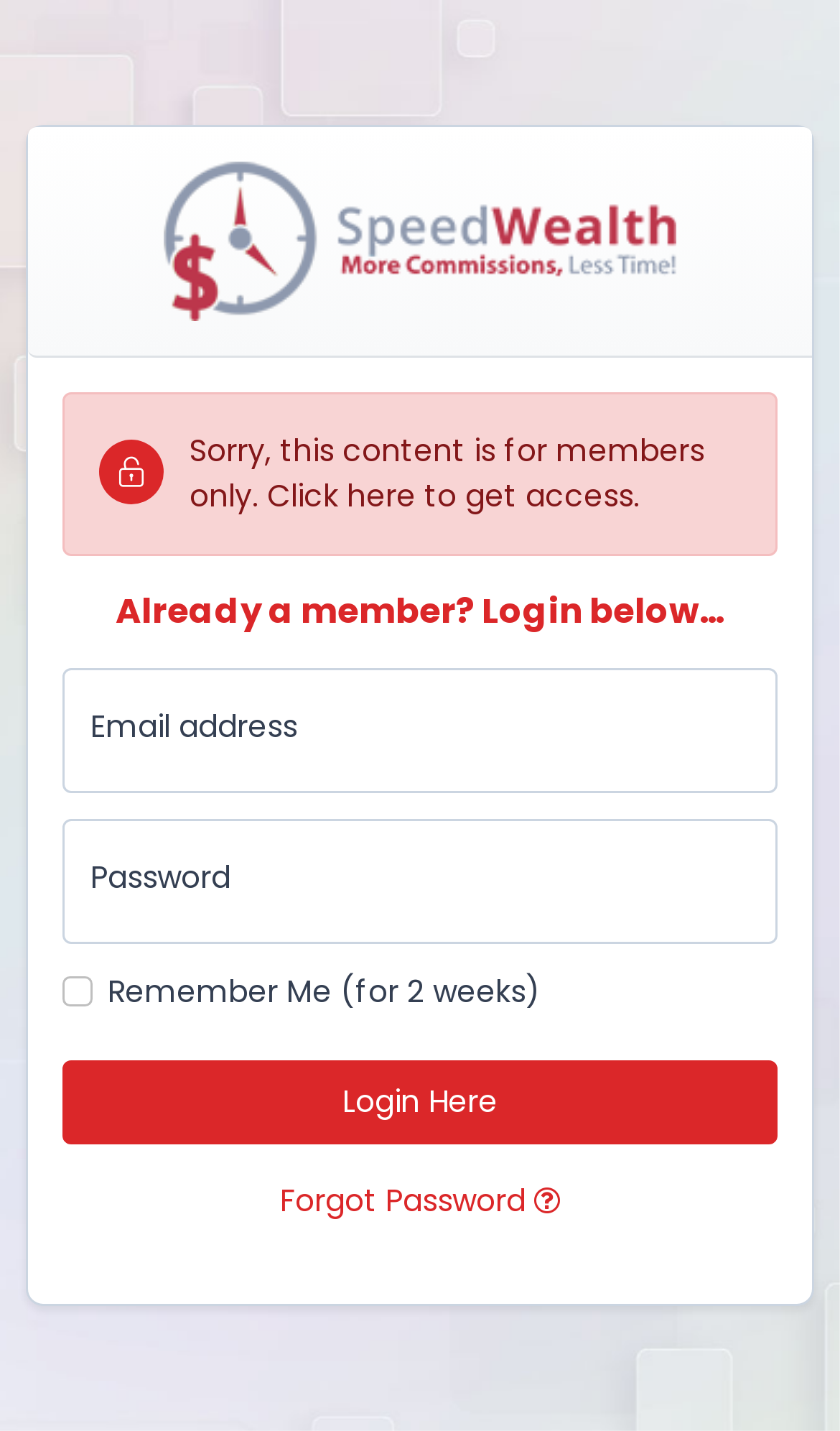Can you determine the main header of this webpage?

Already a member? Login below…